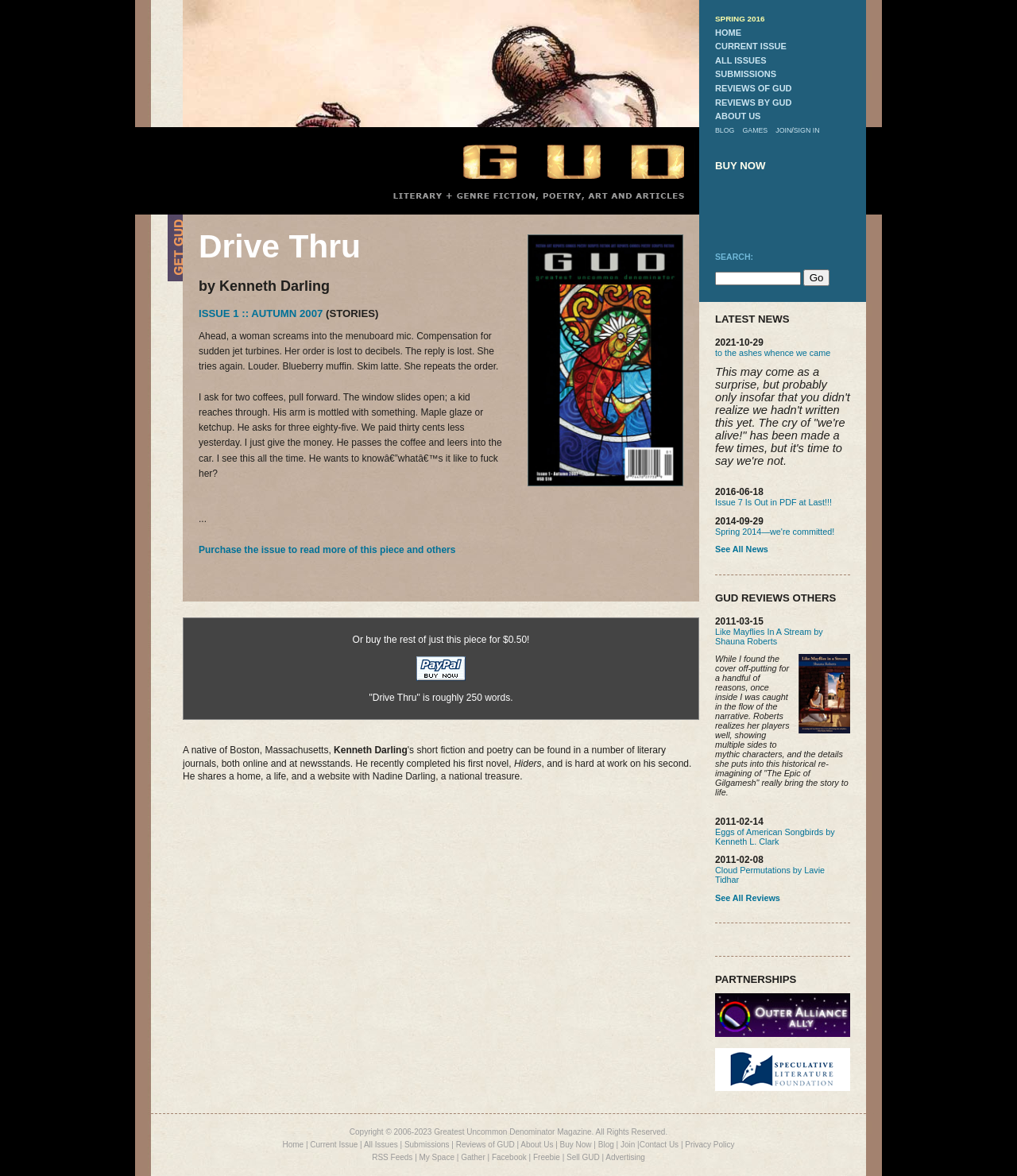How many images are there in the 'GUD REVIEWS OTHERS' section? From the image, respond with a single word or brief phrase.

2